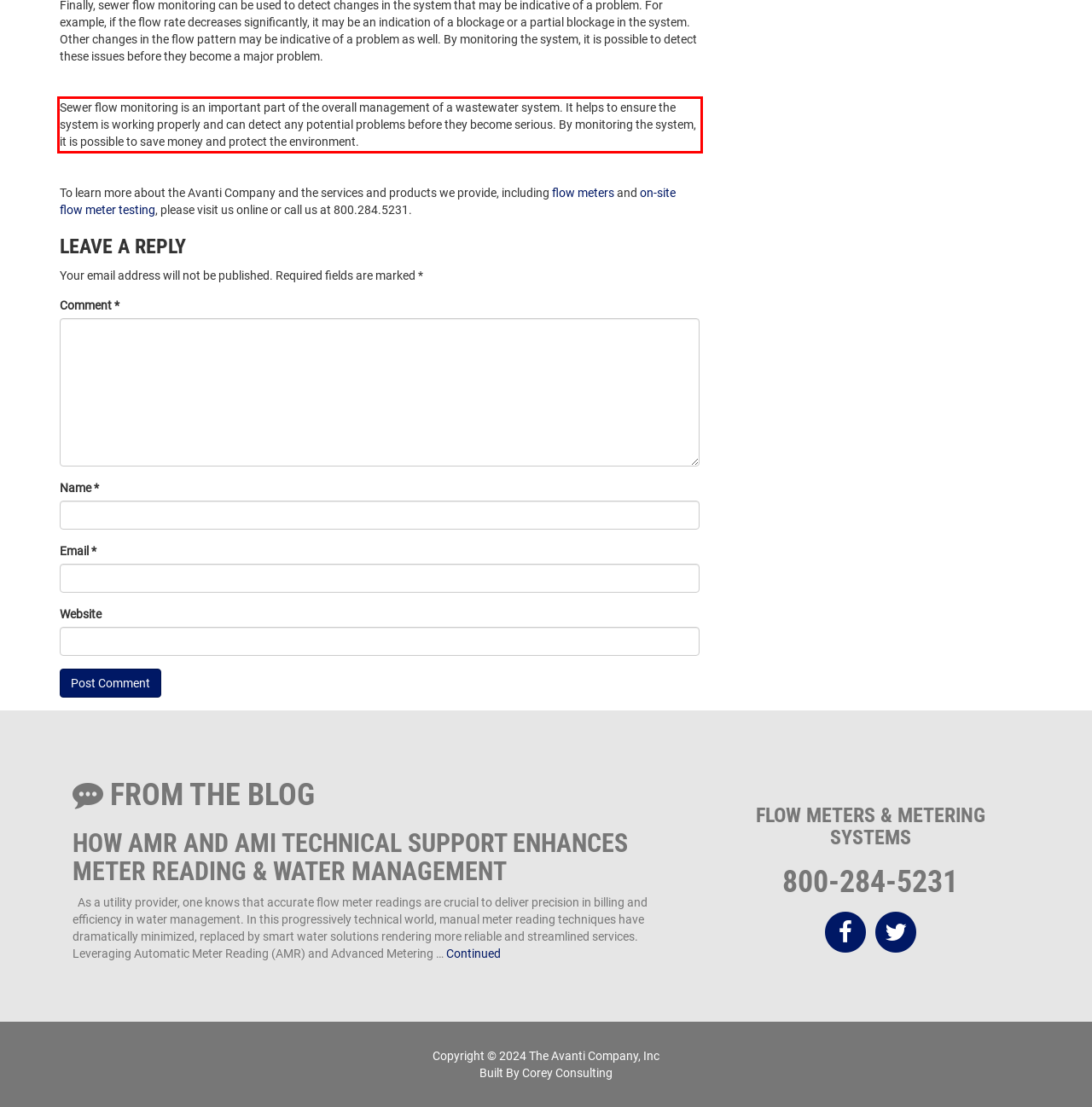In the screenshot of the webpage, find the red bounding box and perform OCR to obtain the text content restricted within this red bounding box.

Sewer flow monitoring is an important part of the overall management of a wastewater system. It helps to ensure the system is working properly and can detect any potential problems before they become serious. By monitoring the system, it is possible to save money and protect the environment.